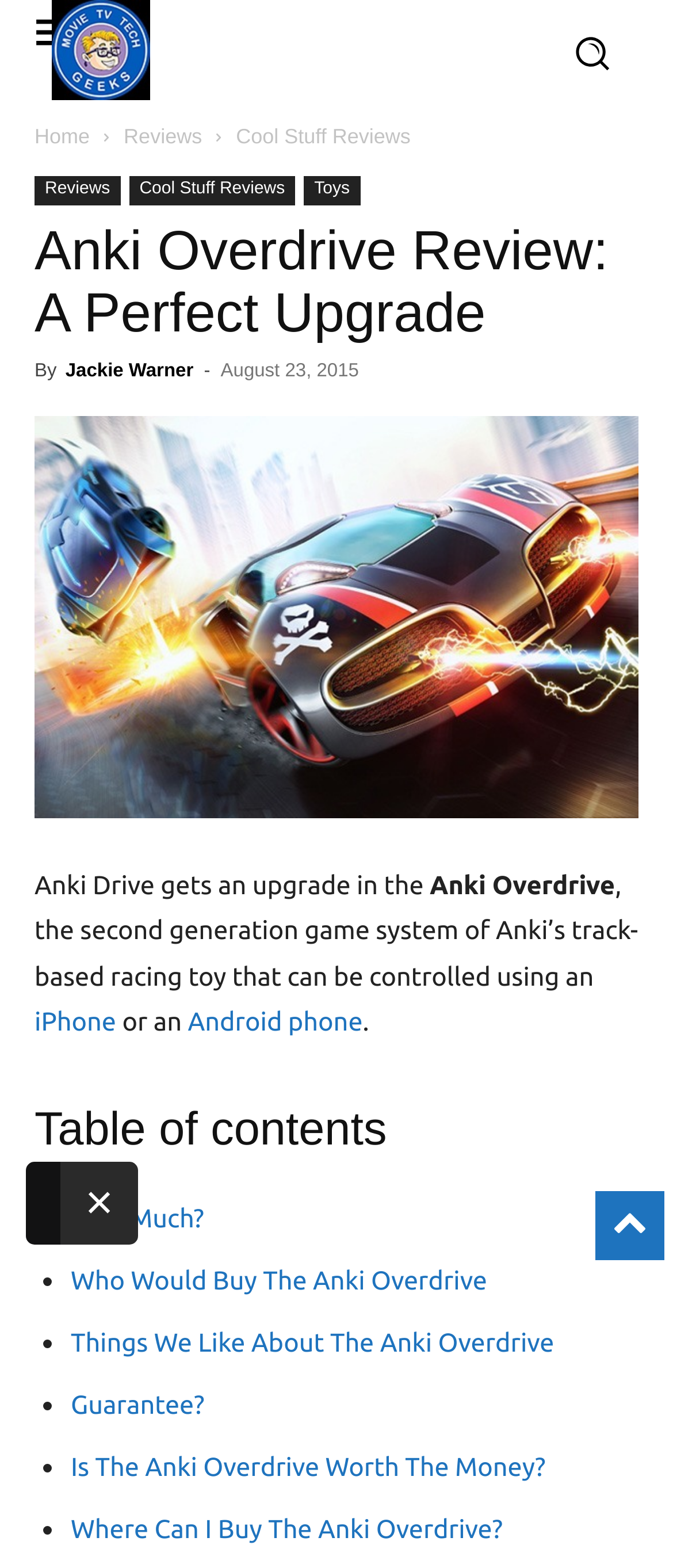Create a detailed description of the webpage's content and layout.

The webpage is a review of the Anki Overdrive, a track-based racing toy that can be controlled using an iPhone or an Android phone. At the top left of the page, there is a logo of "Movie TV Tech Geeks News" with a link to the homepage. Below the logo, there are three links: "Home", "Reviews", and "Cool Stuff Reviews". 

To the right of the logo, there is a small image, and above the main content area, there is a large header that reads "Anki Overdrive Review: A Perfect Upgrade". Below the header, there is a byline that reads "By Jackie Warner" and a timestamp of "August 23, 2015". 

The main content area is divided into two sections. The left section contains a large image of the Anki Overdrive, and the right section contains a block of text that summarizes the product. The text describes the Anki Overdrive as an upgrade to the Anki Drive, a second-generation game system that can be controlled using an iPhone or an Android phone.

Below the image and text, there is a table of contents with five links: "How Much?", "Who Would Buy The Anki Overdrive", "Things We Like About The Anki Overdrive", "Guarantee?", and "Is The Anki Overdrive Worth The Money?". Each link is preceded by a bullet point. 

At the bottom right of the page, there is a "Close ×" button.